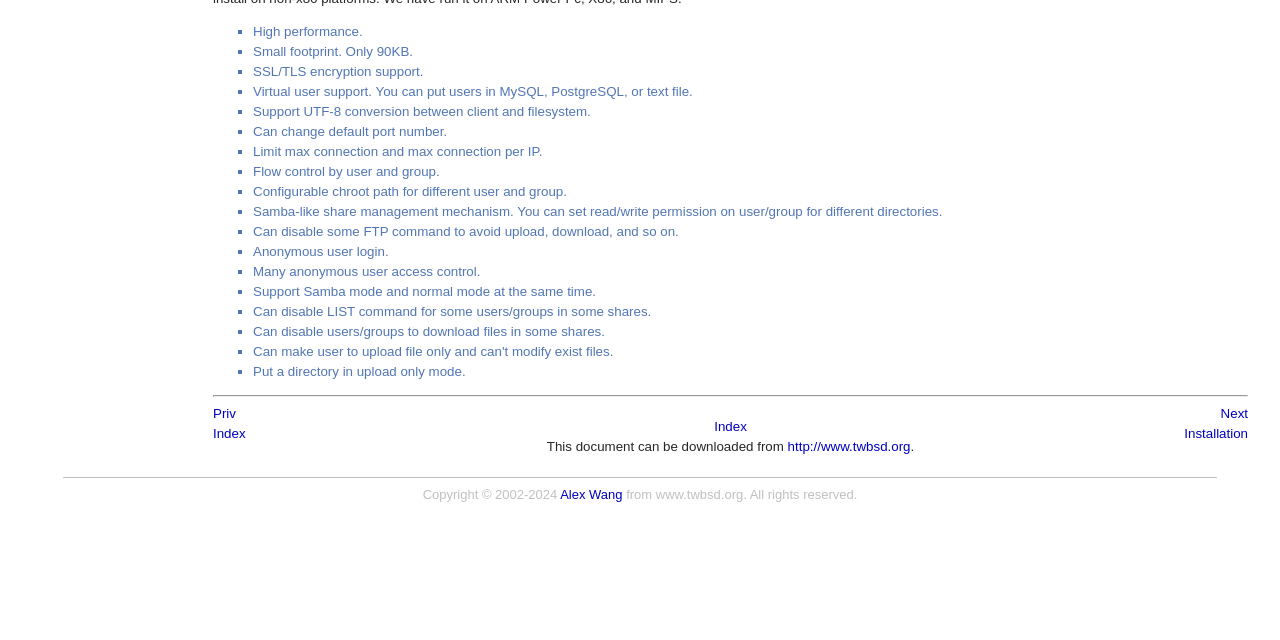Given the element description Alex Wang, predict the bounding box coordinates for the UI element in the webpage screenshot. The format should be (top-left x, top-left y, bottom-right x, bottom-right y), and the values should be between 0 and 1.

[0.438, 0.761, 0.486, 0.784]